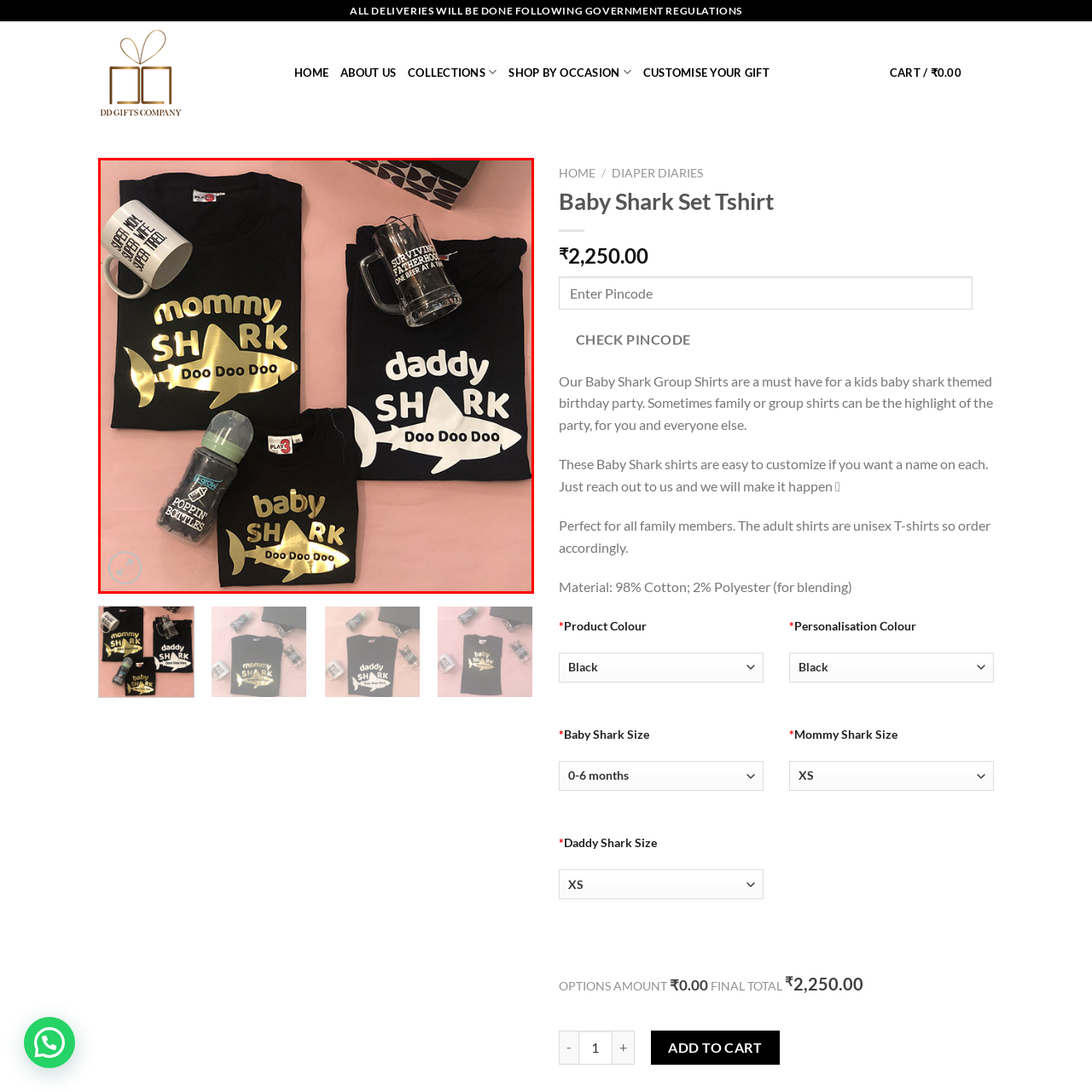Observe the section highlighted in yellow, What is the label on the light blue baby bottle? 
Please respond using a single word or phrase.

Poppin' Bottles